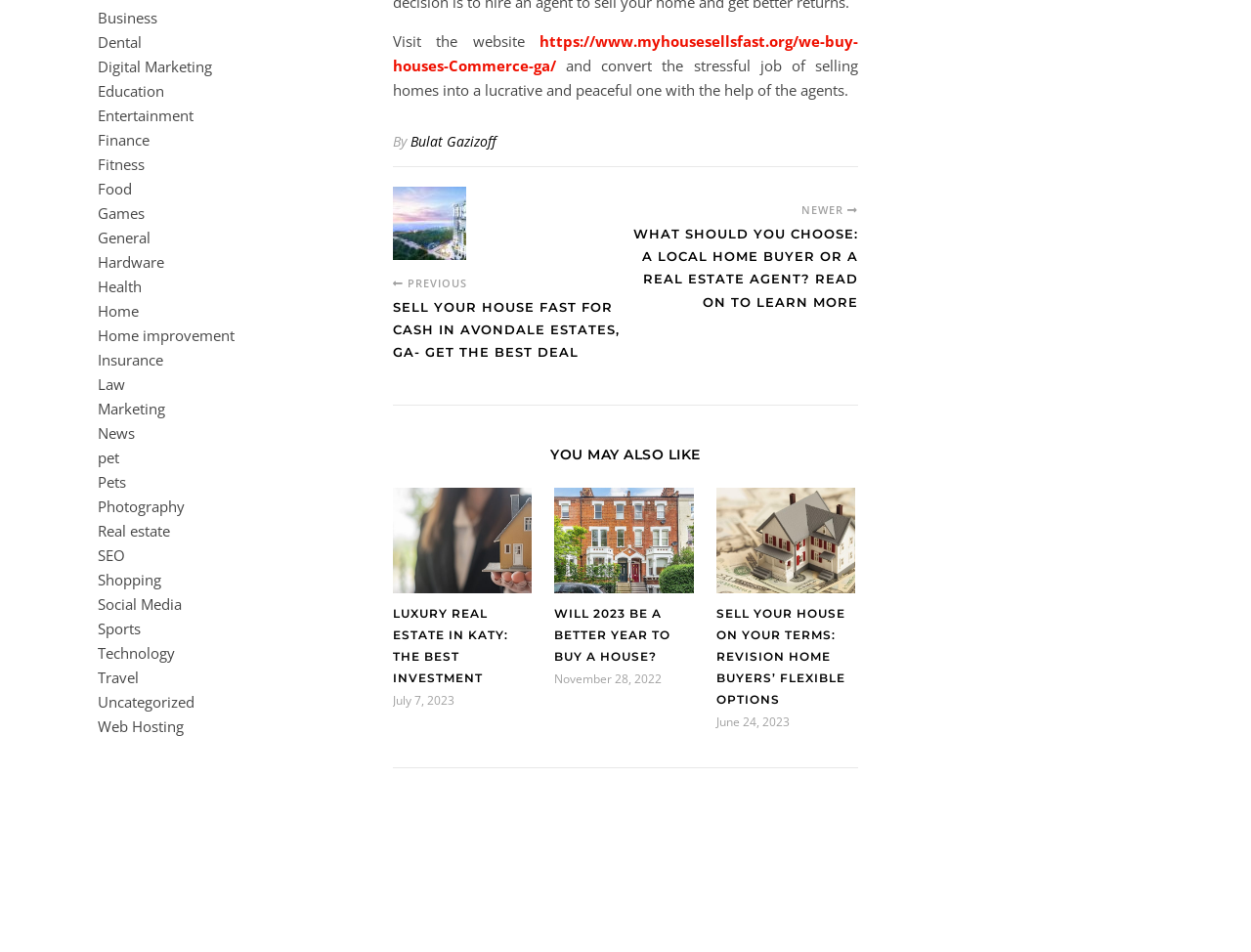What is the topic of the image with the text 'Cash offer on your home'?
Refer to the image and answer the question using a single word or phrase.

Selling a house